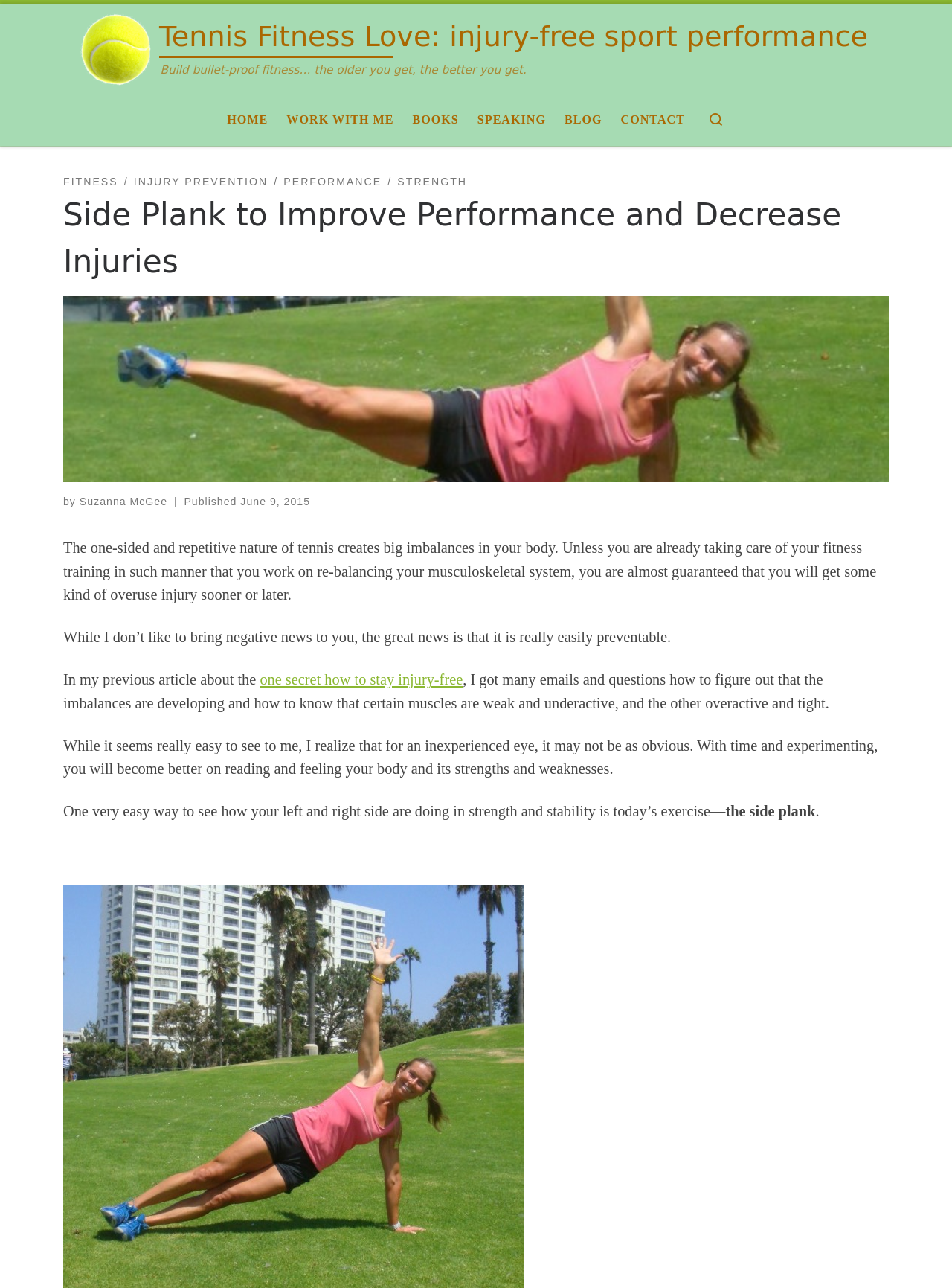What is the purpose of the side plank exercise?
From the image, respond using a single word or phrase.

To identify imbalances